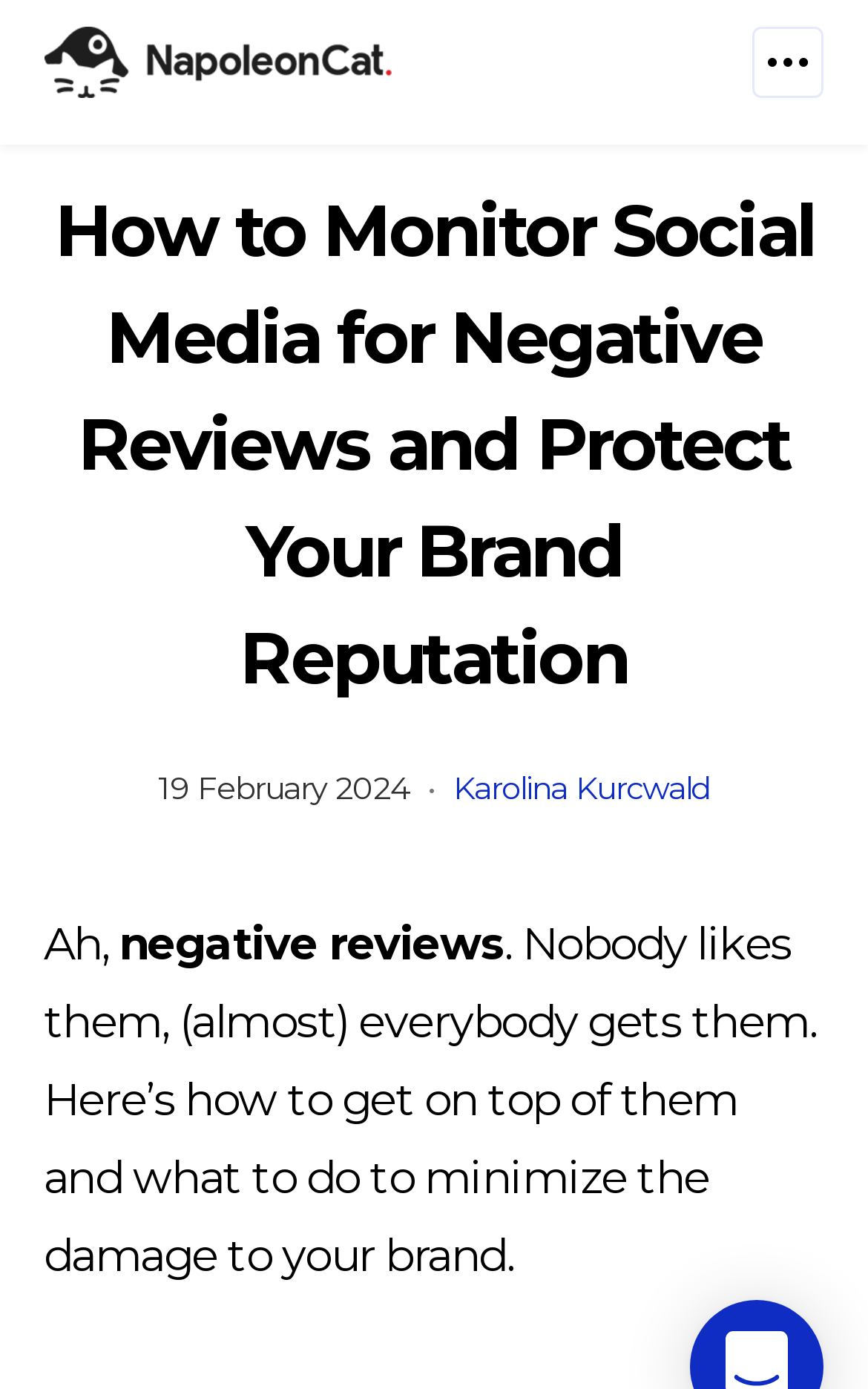What is the topic of the webpage?
Kindly give a detailed and elaborate answer to the question.

Based on the heading 'How to Monitor Social Media for Negative Reviews and Protect Your Brand Reputation' and the content of the webpage, it is clear that the topic of the webpage is monitoring social media for negative reviews and protecting brand reputation online.